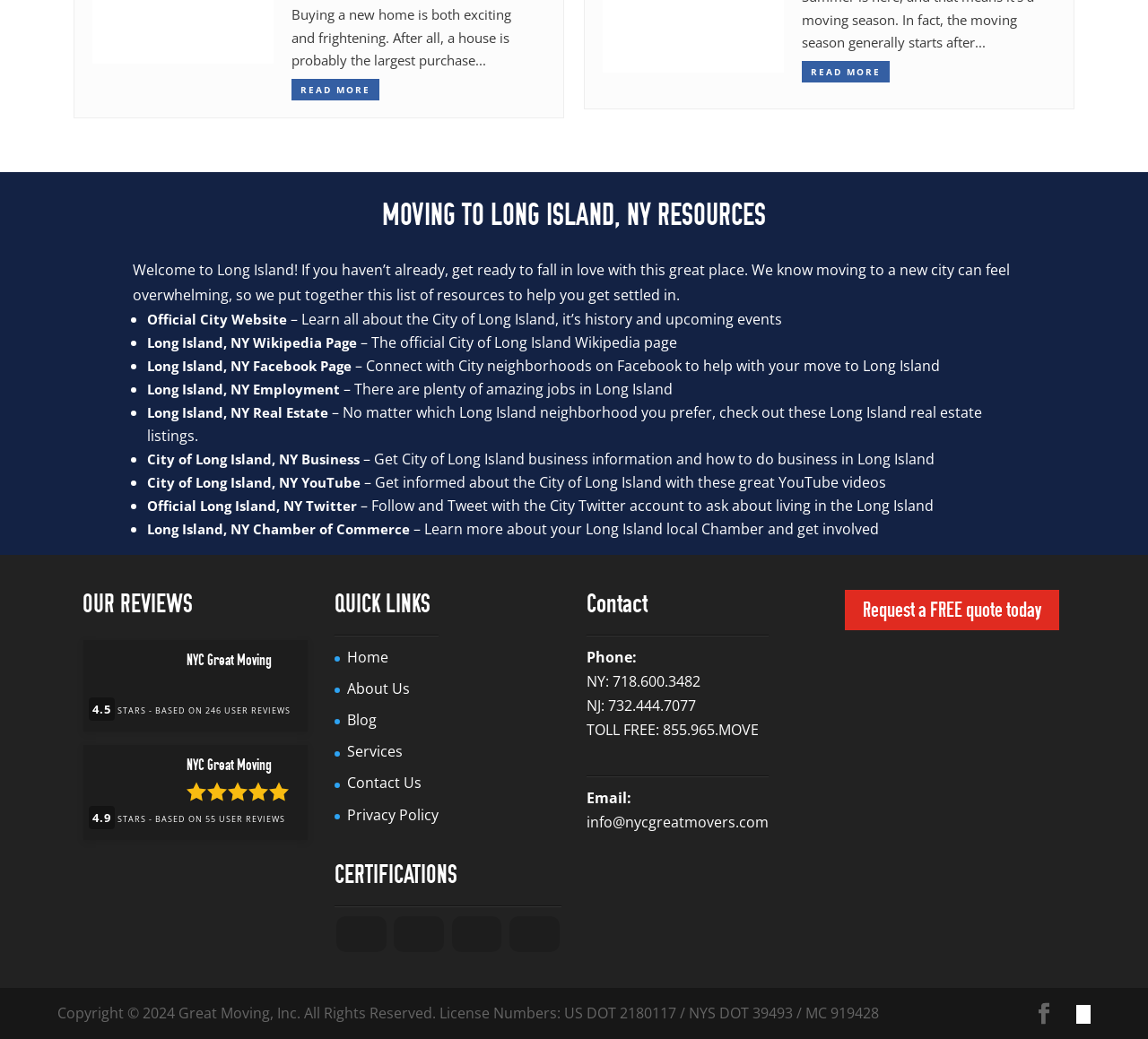What is the license number of Great Moving, Inc. in NYS DOT?
Look at the image and provide a detailed response to the question.

In the copyright notice at the bottom of the webpage, there is a mention of the license numbers of Great Moving, Inc. The license number in NYS DOT is 39493.